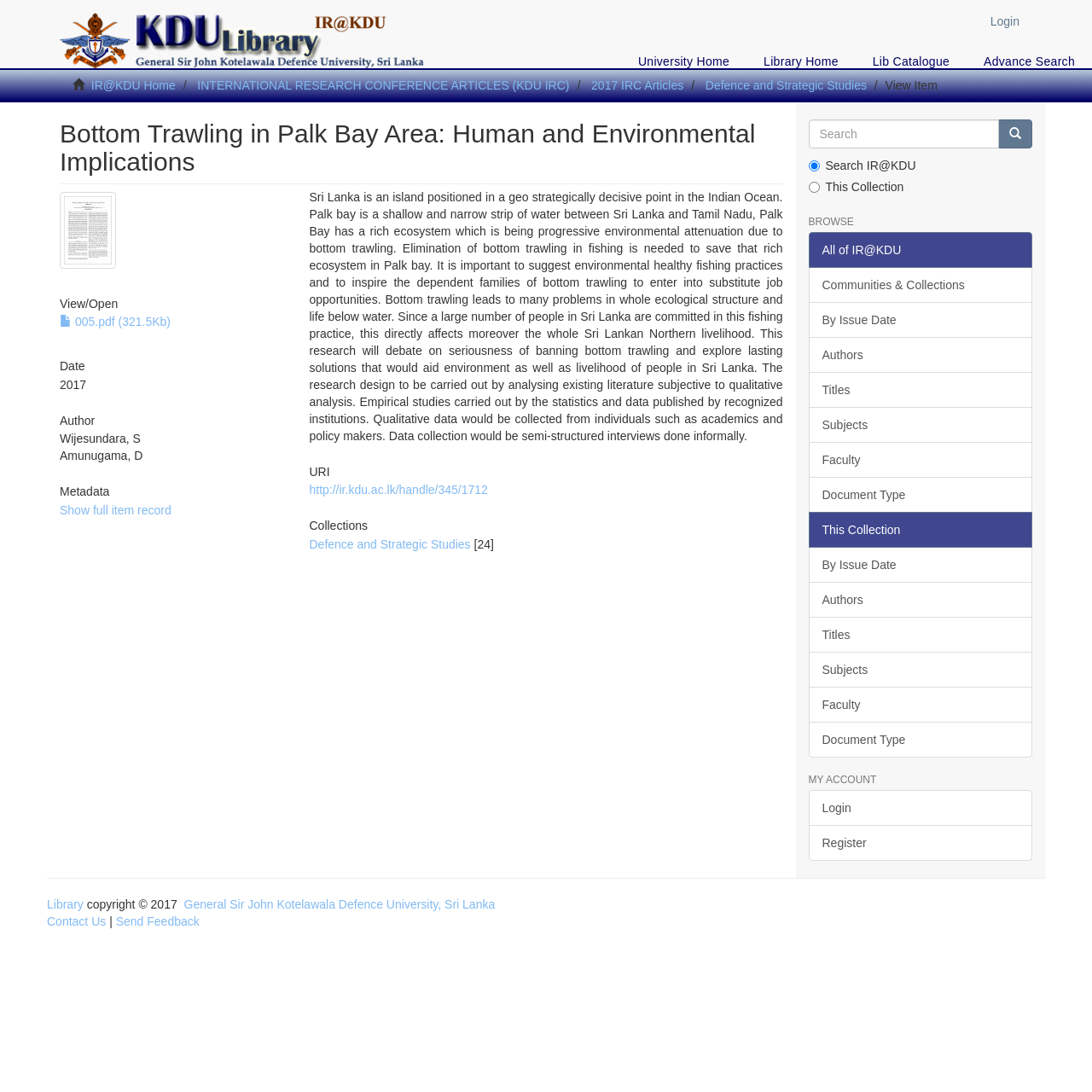What is the purpose of the 'View/ Open' button?
Answer the question with a detailed explanation, including all necessary information.

I found the purpose of the 'View/ Open' button by looking at its location and text, which suggests that it is used to view or open the research article.